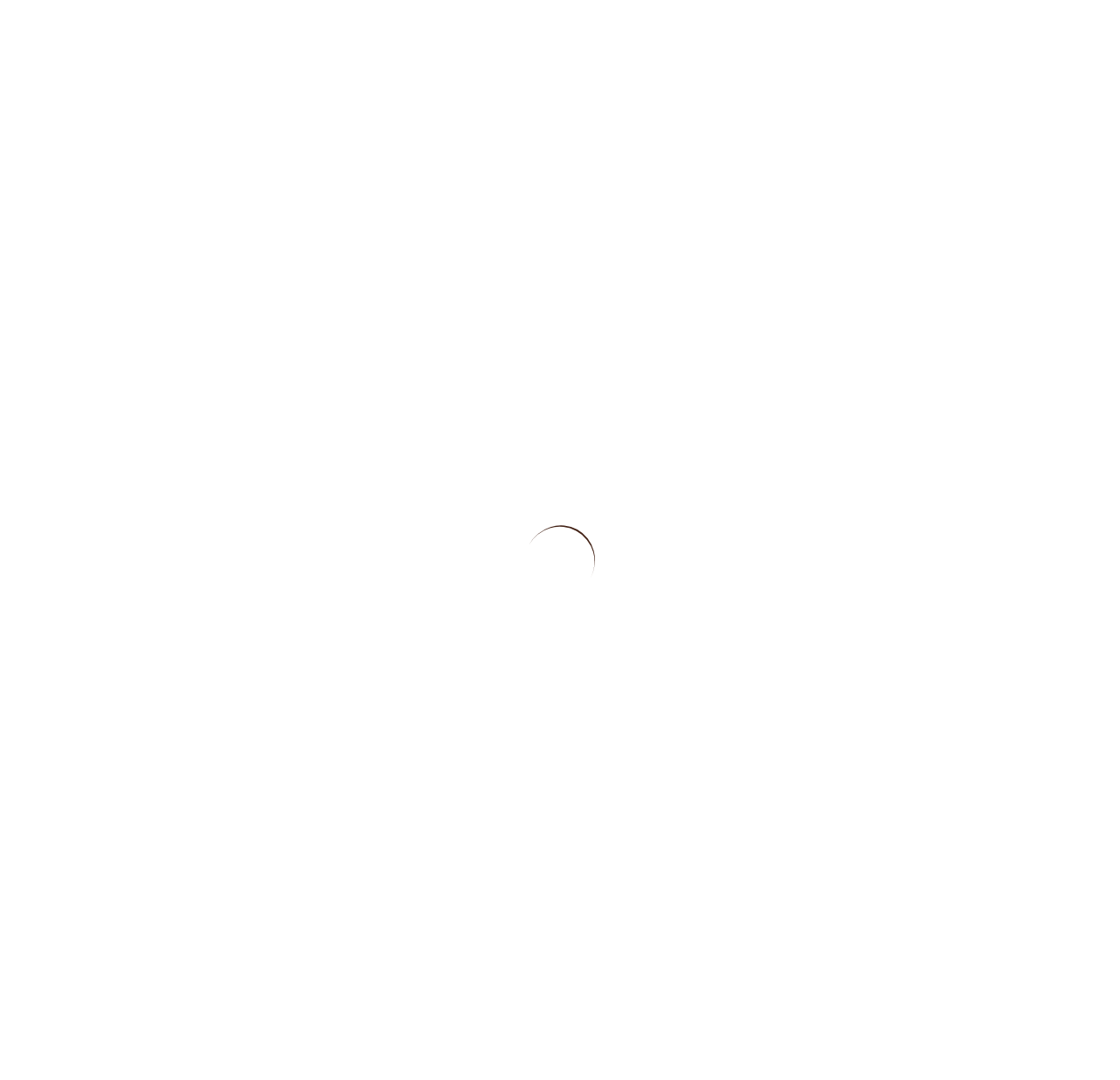What is the principal heading displayed on the webpage?

How to get the best instant personal loan rates and good credit limit in 2023?